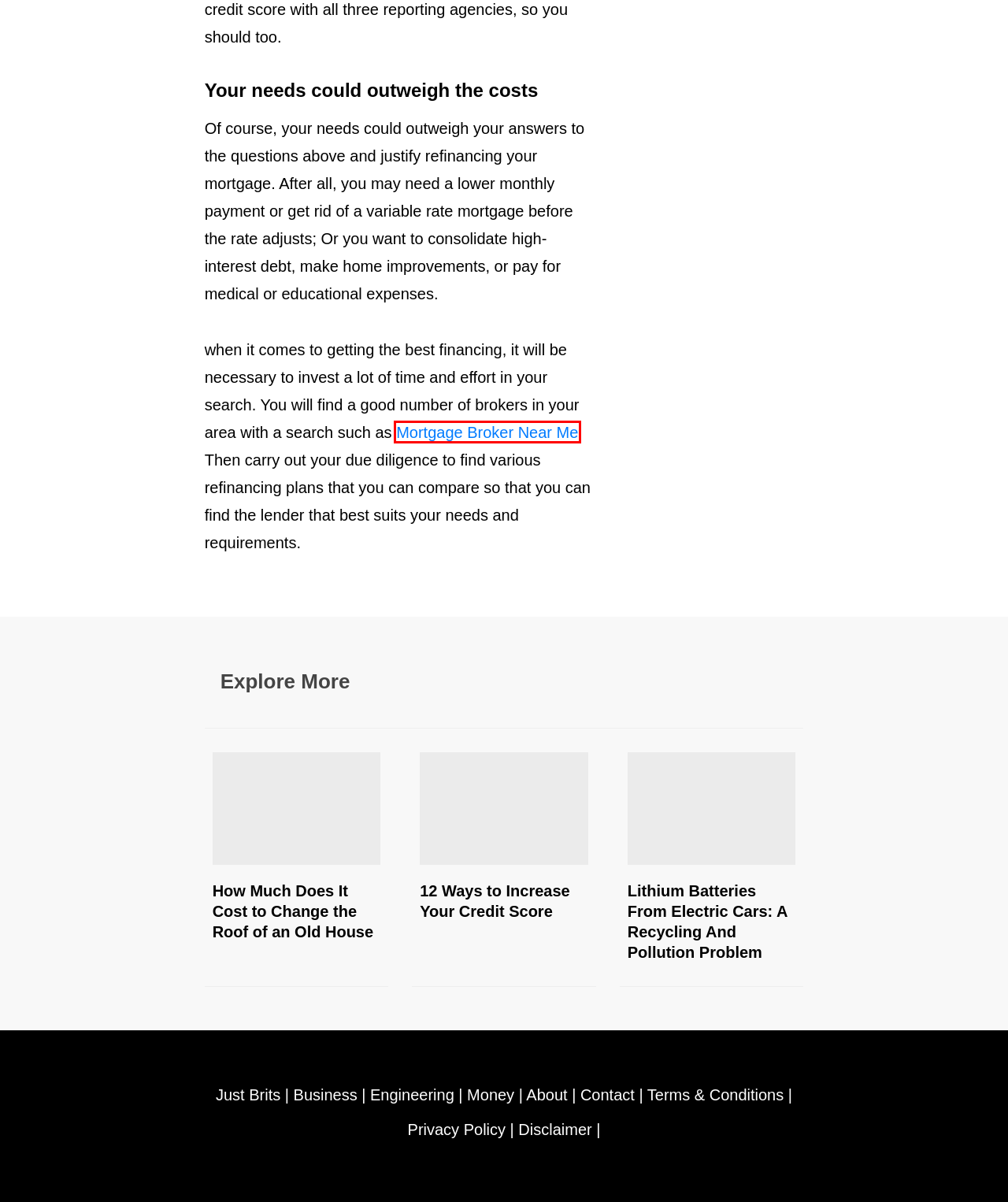You see a screenshot of a webpage with a red bounding box surrounding an element. Pick the webpage description that most accurately represents the new webpage after interacting with the element in the red bounding box. The options are:
A. Engineering - Just Brits
B. How Much Does It Cost to Change the Roof of an Old House - Just Brits
C. 12 Ways to Increase Your Credit Score - Just Brits
D. Home - Just Brits
E. About - Just Brits
F. Lithium Batteries From Electric Cars: A Recycling And Pollution Problem - Just Brits
G. Home, Commercial & Refinancing Mortgage Broker | 1st Eagle Mortgage
H. Money - Just Brits

G